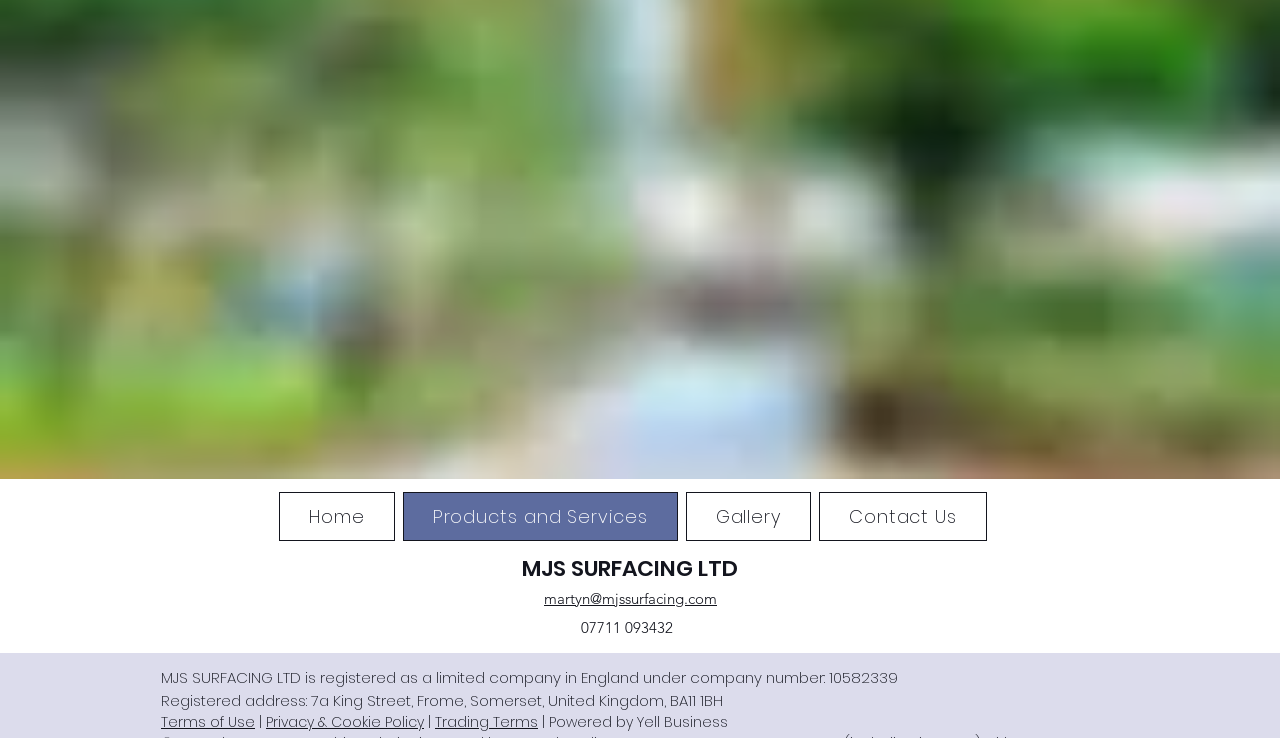What is the company registration number?
Refer to the screenshot and deliver a thorough answer to the question presented.

The company registration number can be found in the StaticText element with the text 'MJS SURFACING LTD is registered as a limited company in England under company number: 10582339' which is located at the bottom of the webpage.